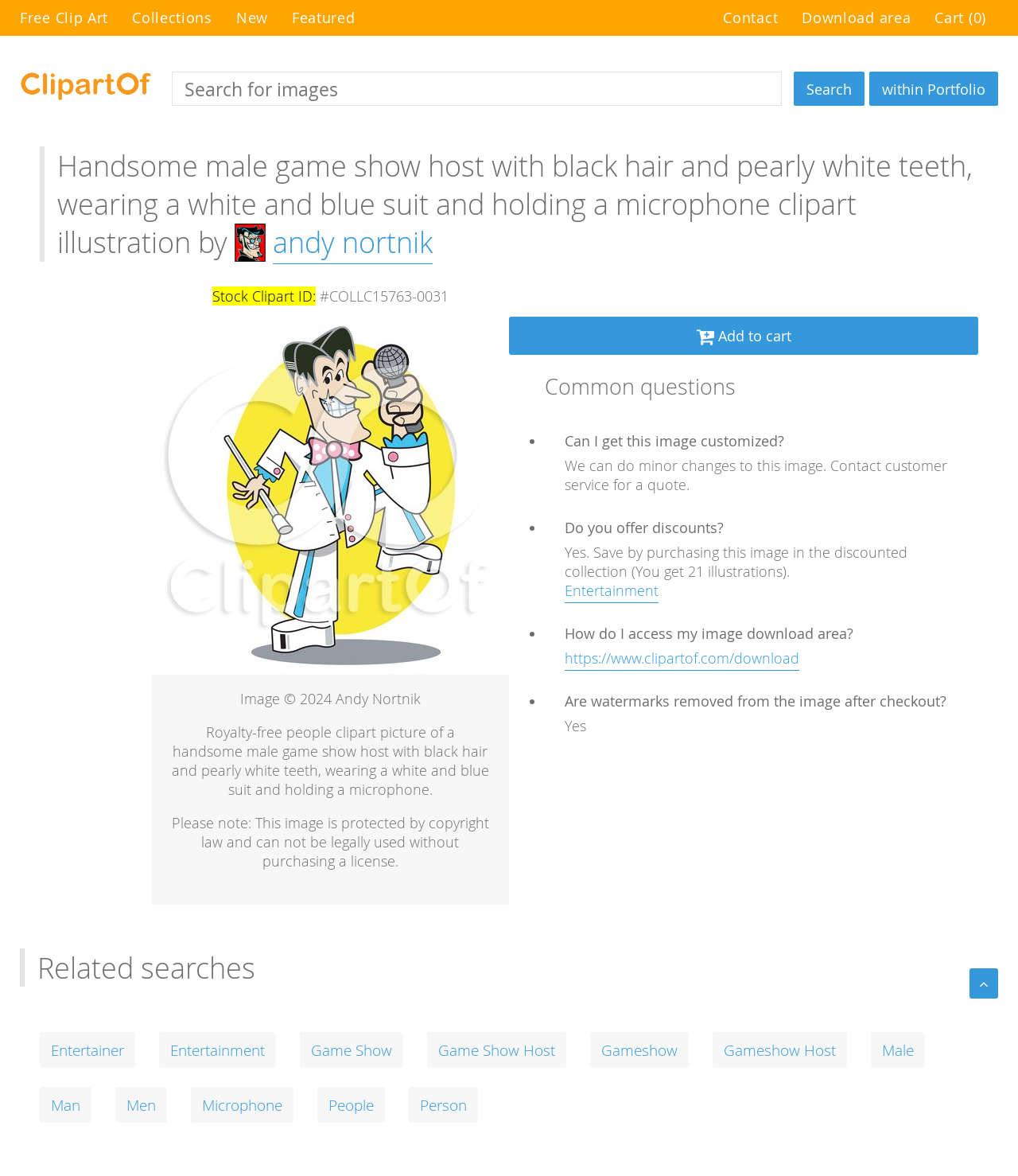Please specify the bounding box coordinates of the element that should be clicked to execute the given instruction: 'View Andy Nortnik's profile'. Ensure the coordinates are four float numbers between 0 and 1, expressed as [left, top, right, bottom].

[0.23, 0.189, 0.425, 0.222]